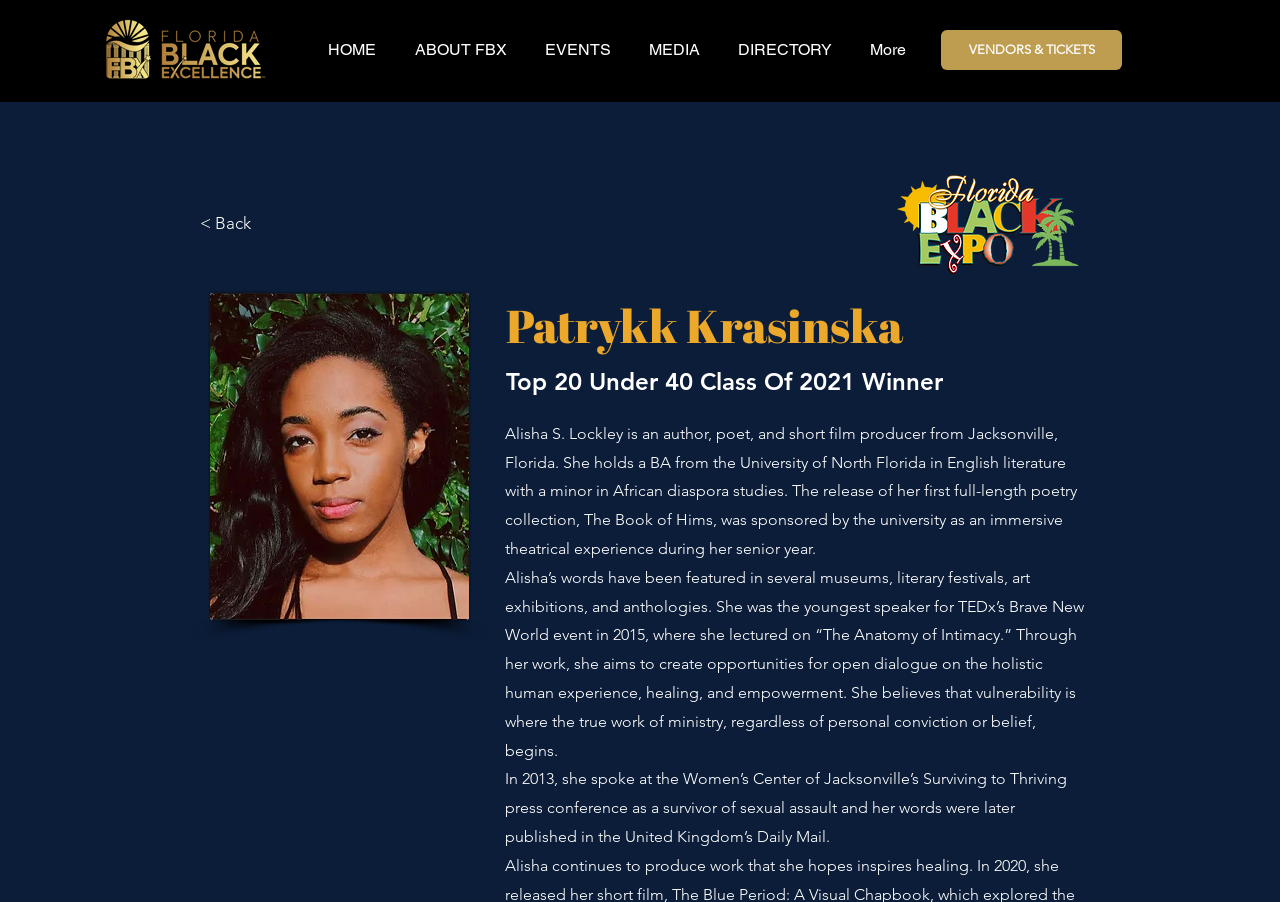Bounding box coordinates are specified in the format (top-left x, top-left y, bottom-right x, bottom-right y). All values are floating point numbers bounded between 0 and 1. Please provide the bounding box coordinate of the region this sentence describes: DIRECTORY

[0.562, 0.028, 0.665, 0.083]